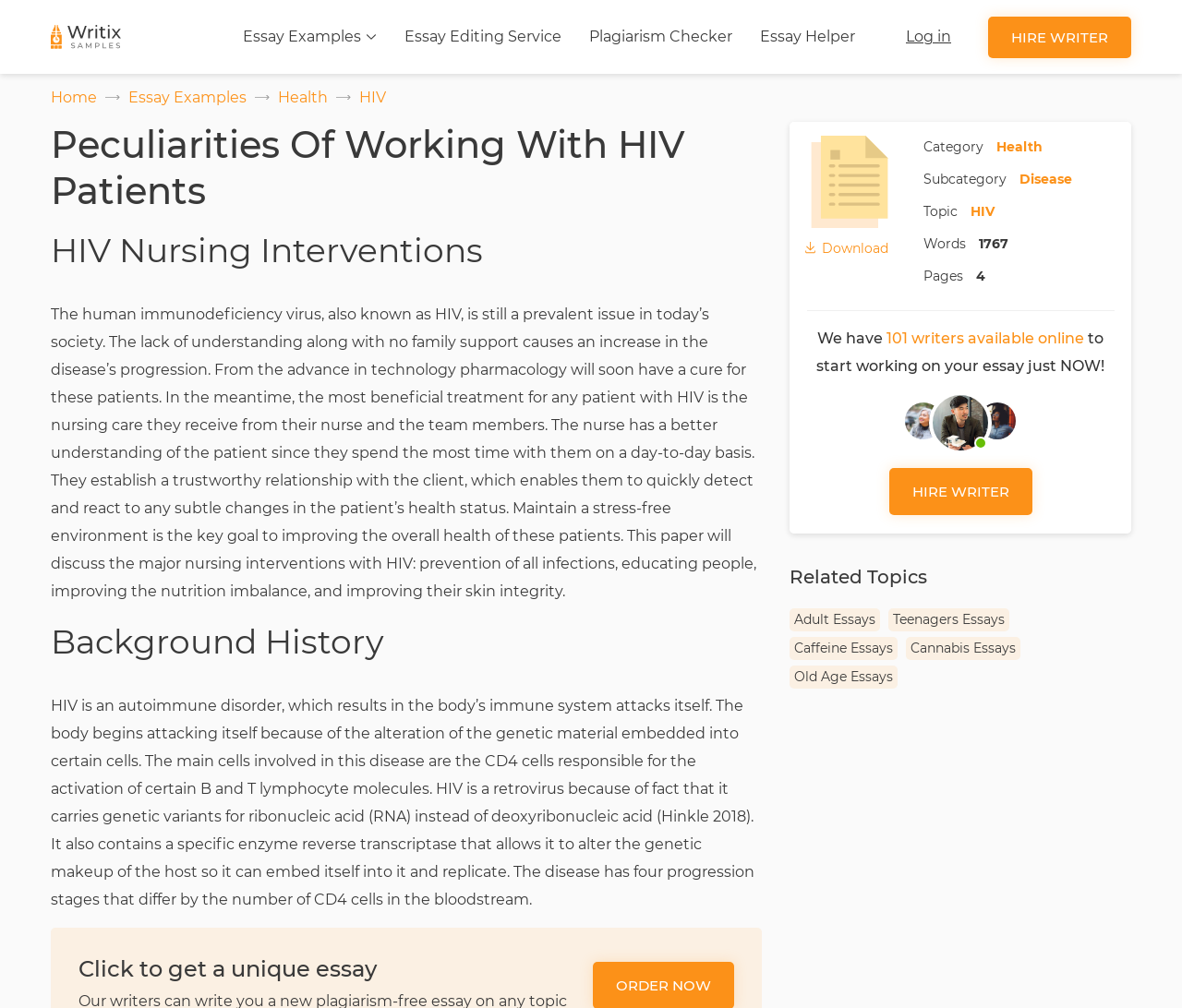Identify the bounding box coordinates of the area that should be clicked in order to complete the given instruction: "Click on 'Log in'". The bounding box coordinates should be four float numbers between 0 and 1, i.e., [left, top, right, bottom].

[0.766, 0.023, 0.805, 0.05]